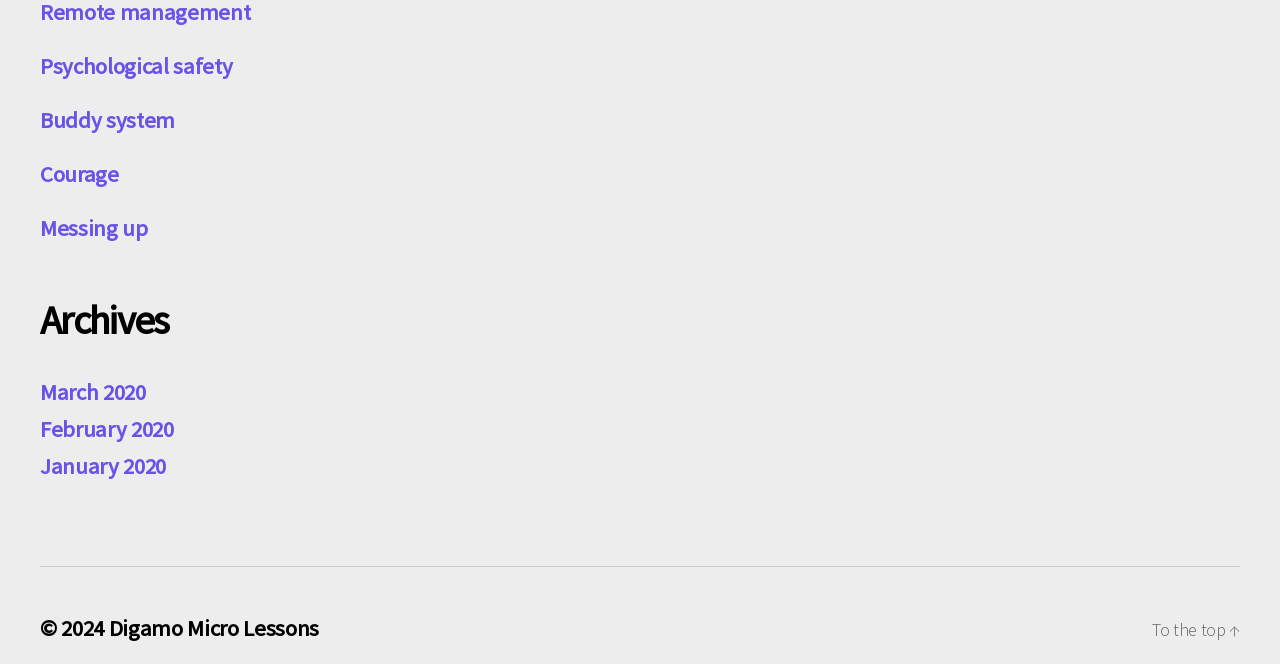Indicate the bounding box coordinates of the element that needs to be clicked to satisfy the following instruction: "Learn about psychological safety". The coordinates should be four float numbers between 0 and 1, i.e., [left, top, right, bottom].

[0.031, 0.119, 0.181, 0.161]